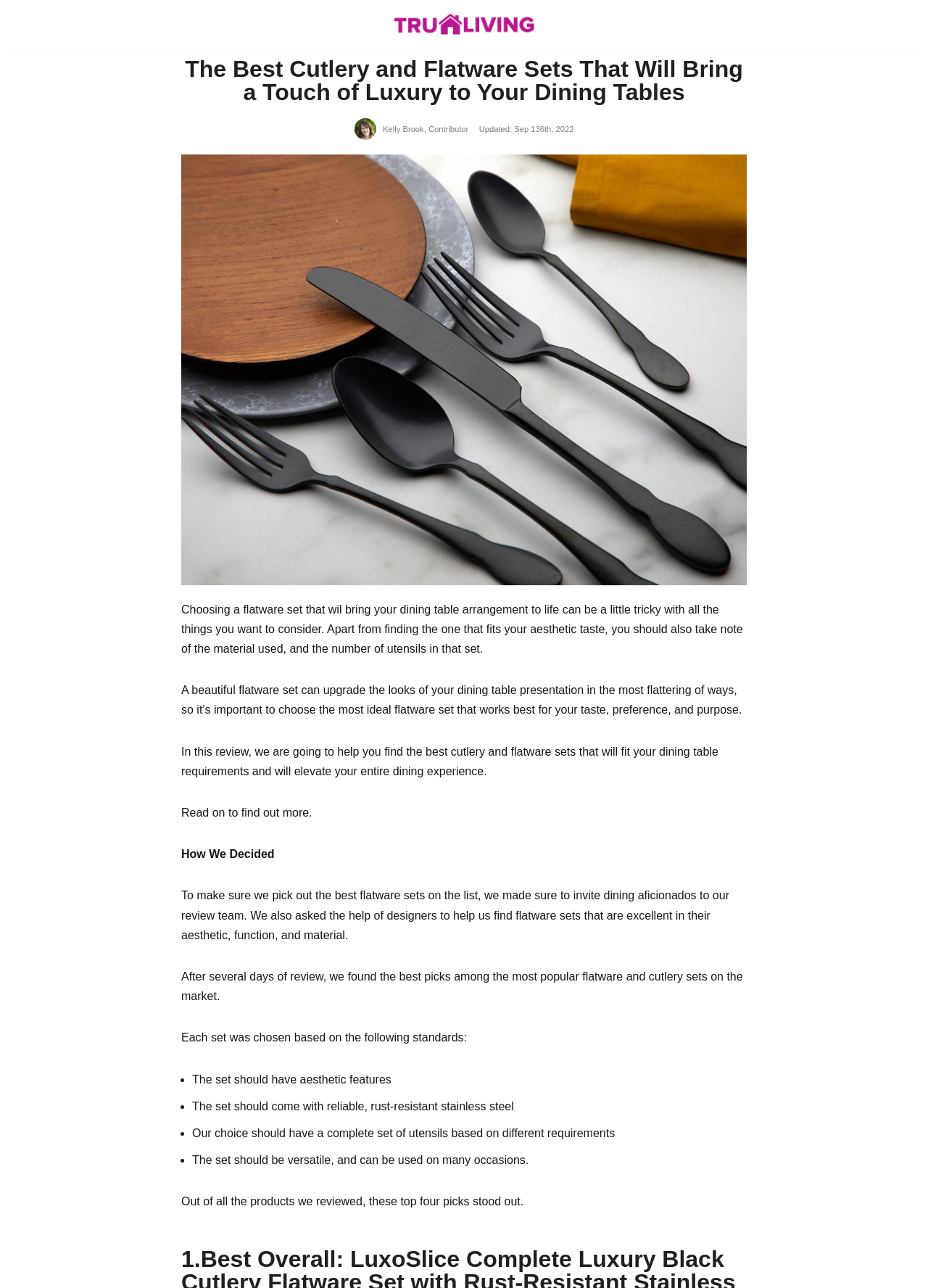Identify the bounding box for the element characterized by the following description: "Skip to content".

[0.0, 0.018, 0.023, 0.029]